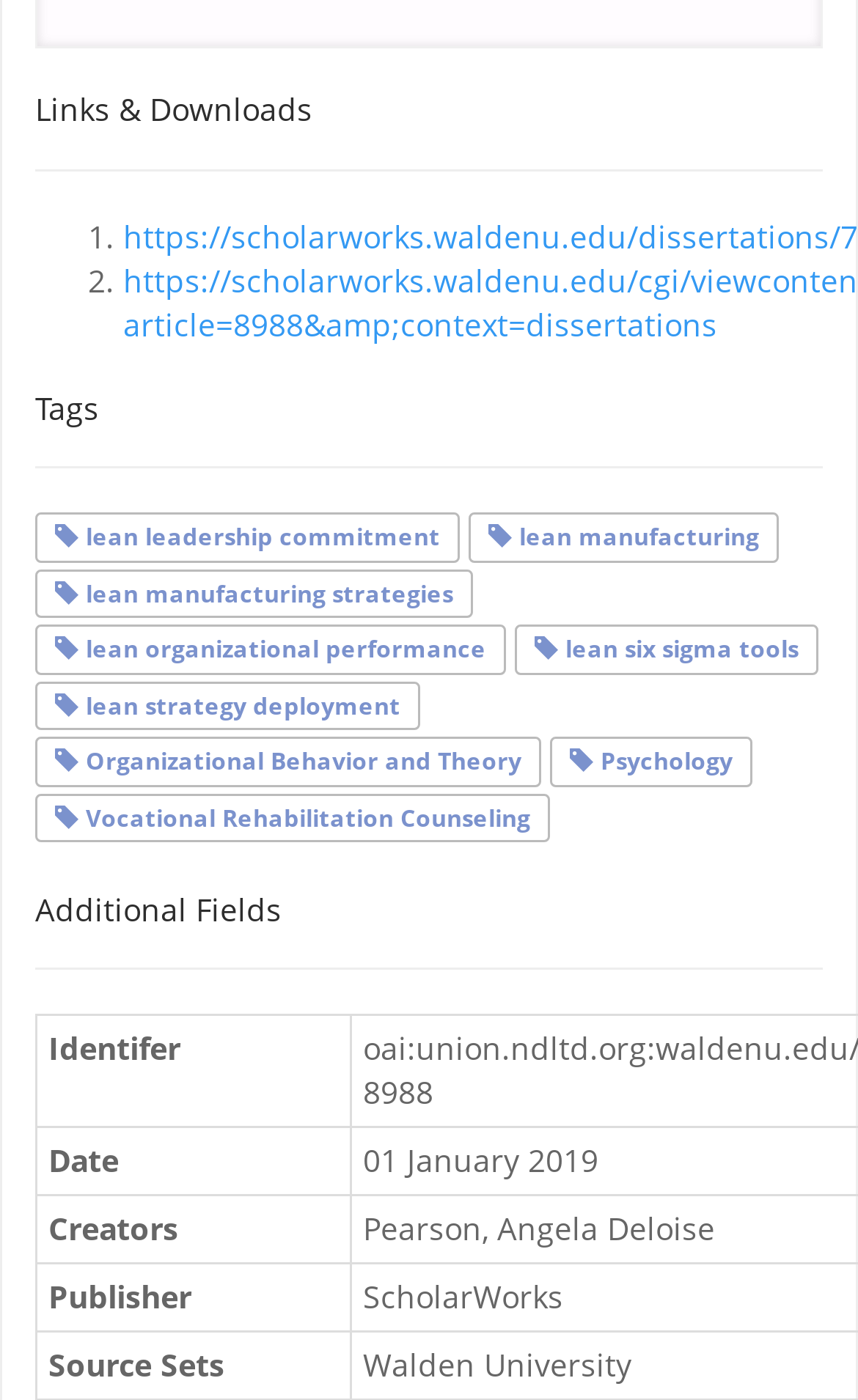Please provide a detailed answer to the question below by examining the image:
How many grid cells are under 'Additional Fields'?

I examined the 'Additional Fields' section and found four grid cells: 'Identifer', 'Date', 'Creators', and 'Publisher'. These grid cells are located below the 'Additional Fields' heading.